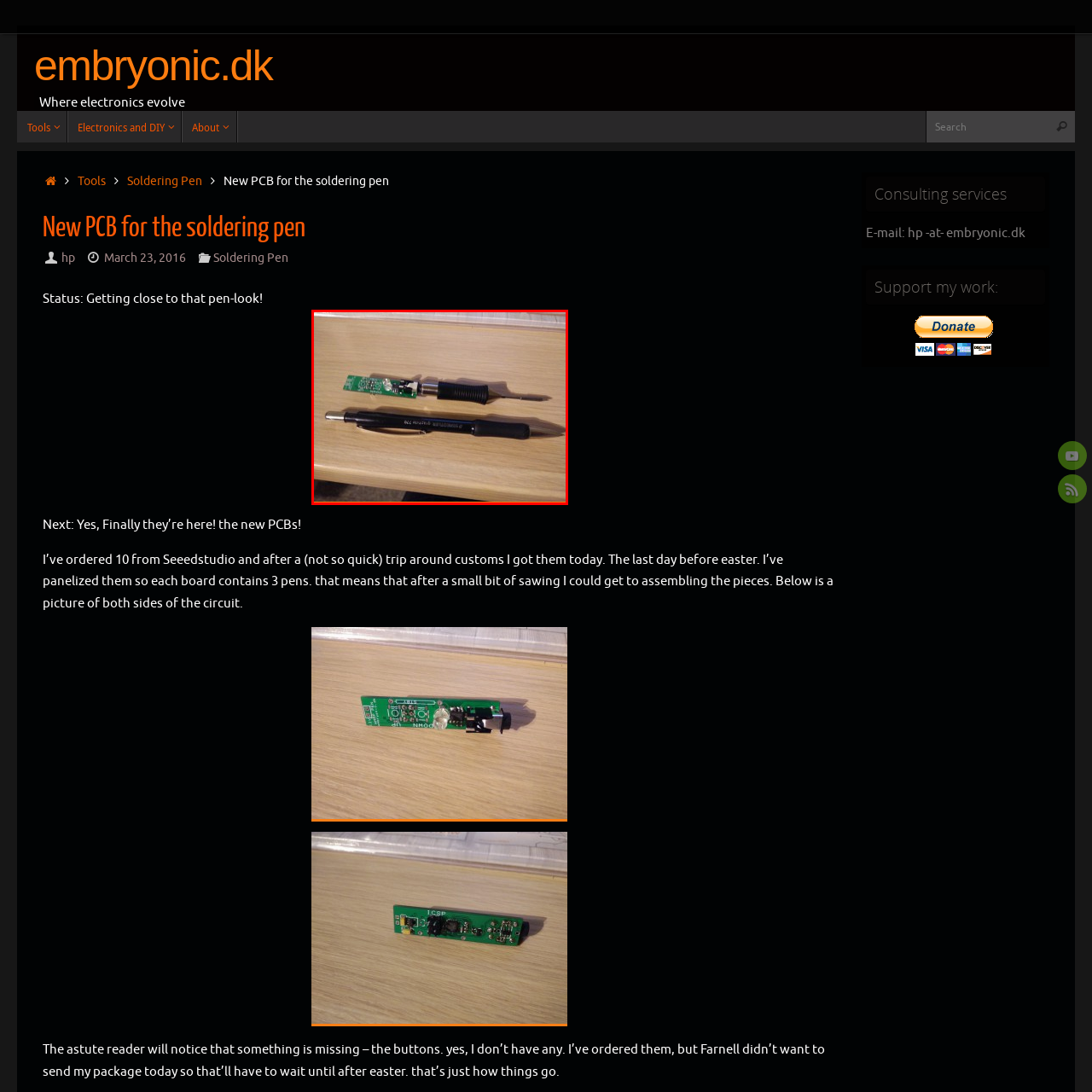What is the color of the soldering pen's grip?
Study the image within the red bounding box and provide a detailed response to the question.

The caption specifically mentions that the soldering pen has a black grip, which suggests that the color of the grip is black.